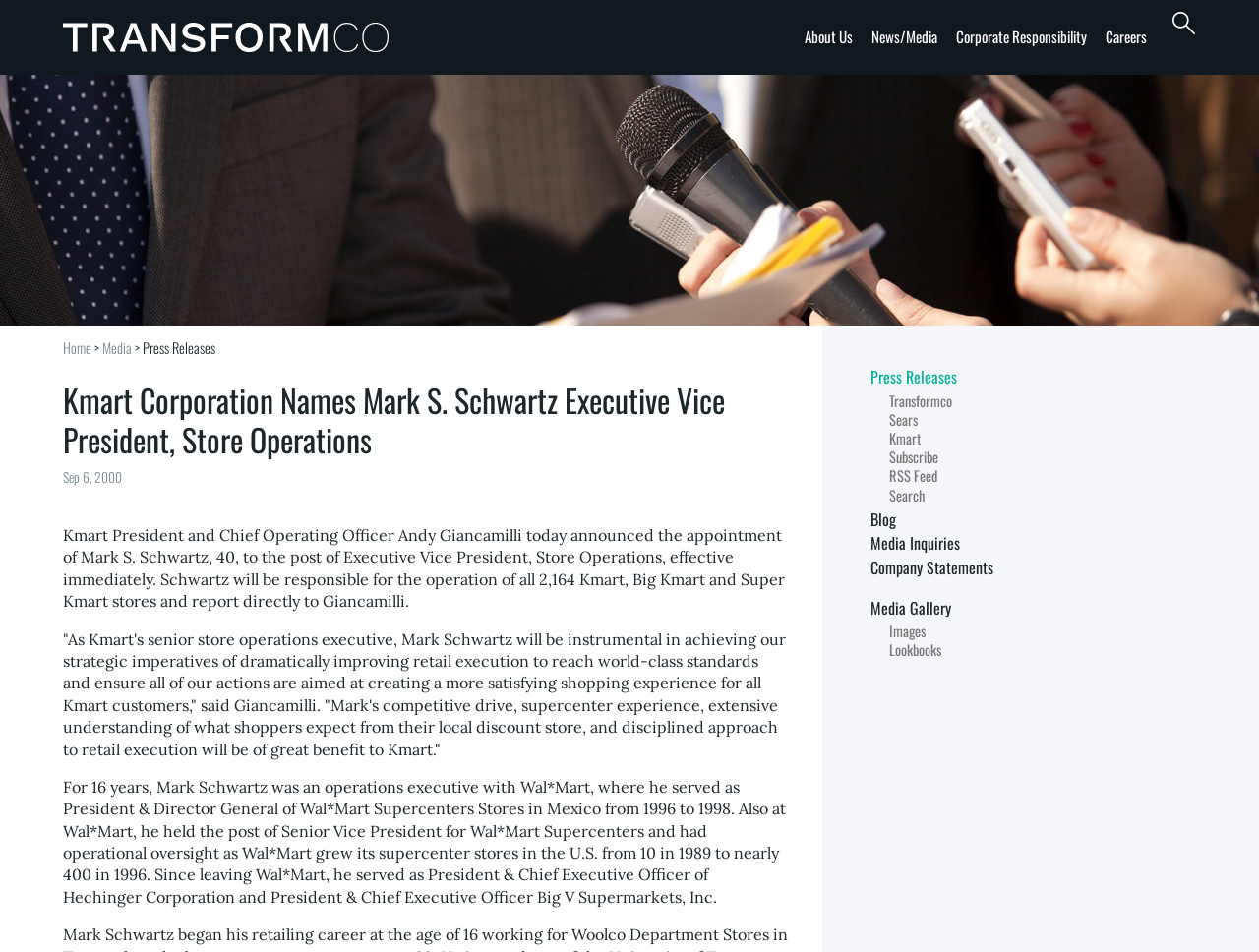Bounding box coordinates must be specified in the format (top-left x, top-left y, bottom-right x, bottom-right y). All values should be floating point numbers between 0 and 1. What are the bounding box coordinates of the UI element described as: Company Statements

[0.684, 0.584, 0.789, 0.608]